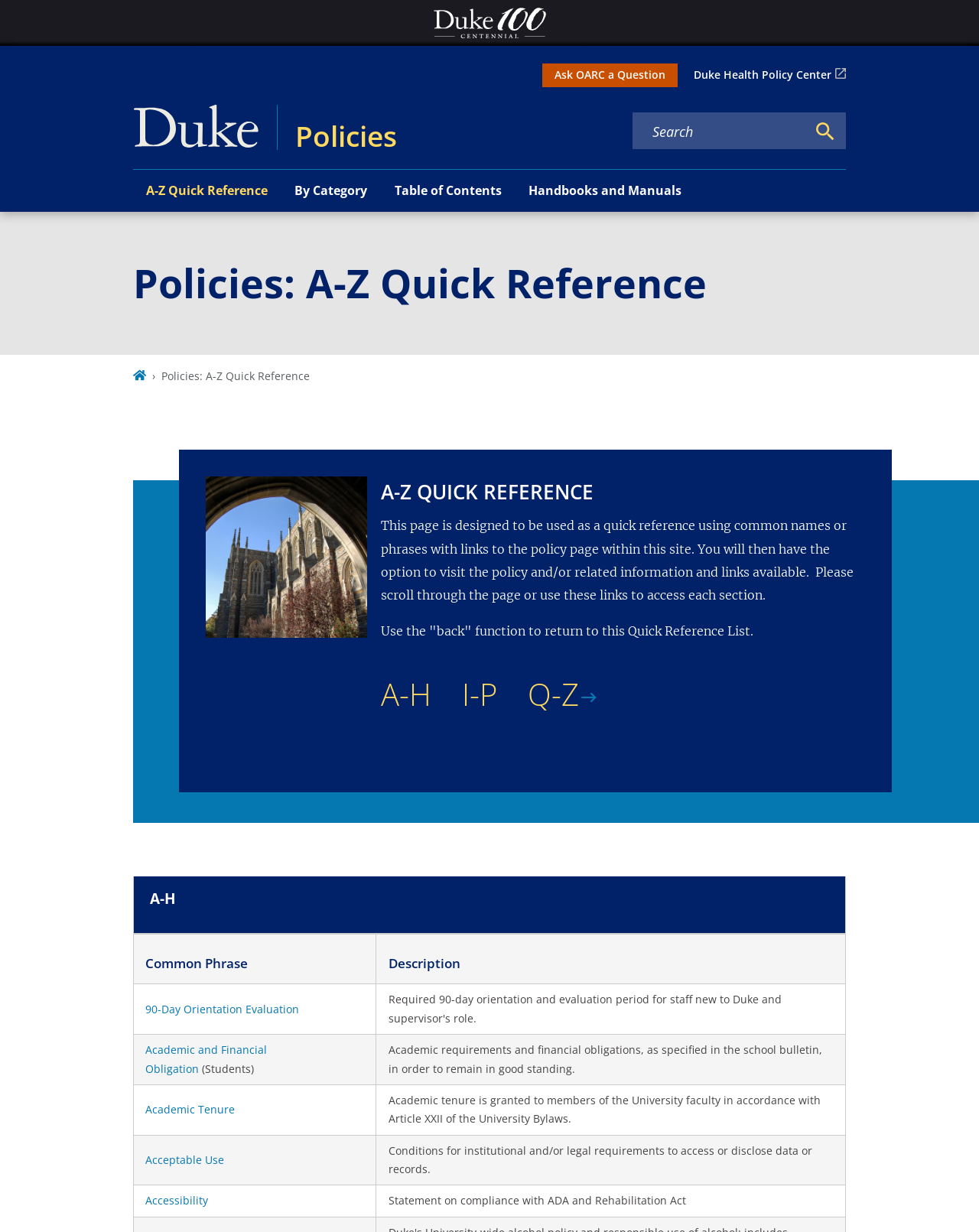Extract the bounding box coordinates for the HTML element that matches this description: "By Category". The coordinates should be four float numbers between 0 and 1, i.e., [left, top, right, bottom].

[0.287, 0.138, 0.389, 0.172]